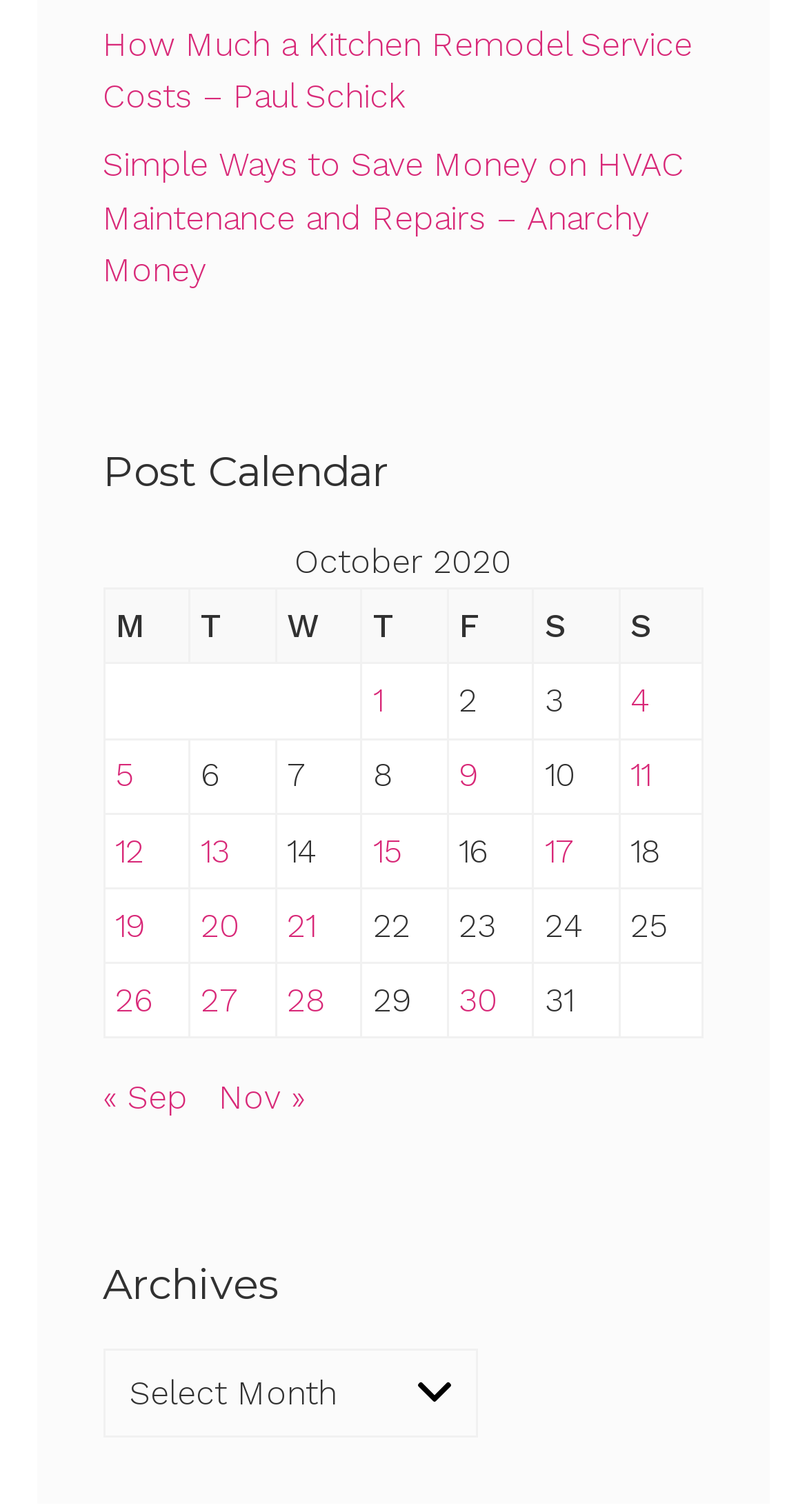How many links are in the 'Post Calendar' table?
Answer the question using a single word or phrase, according to the image.

Multiple